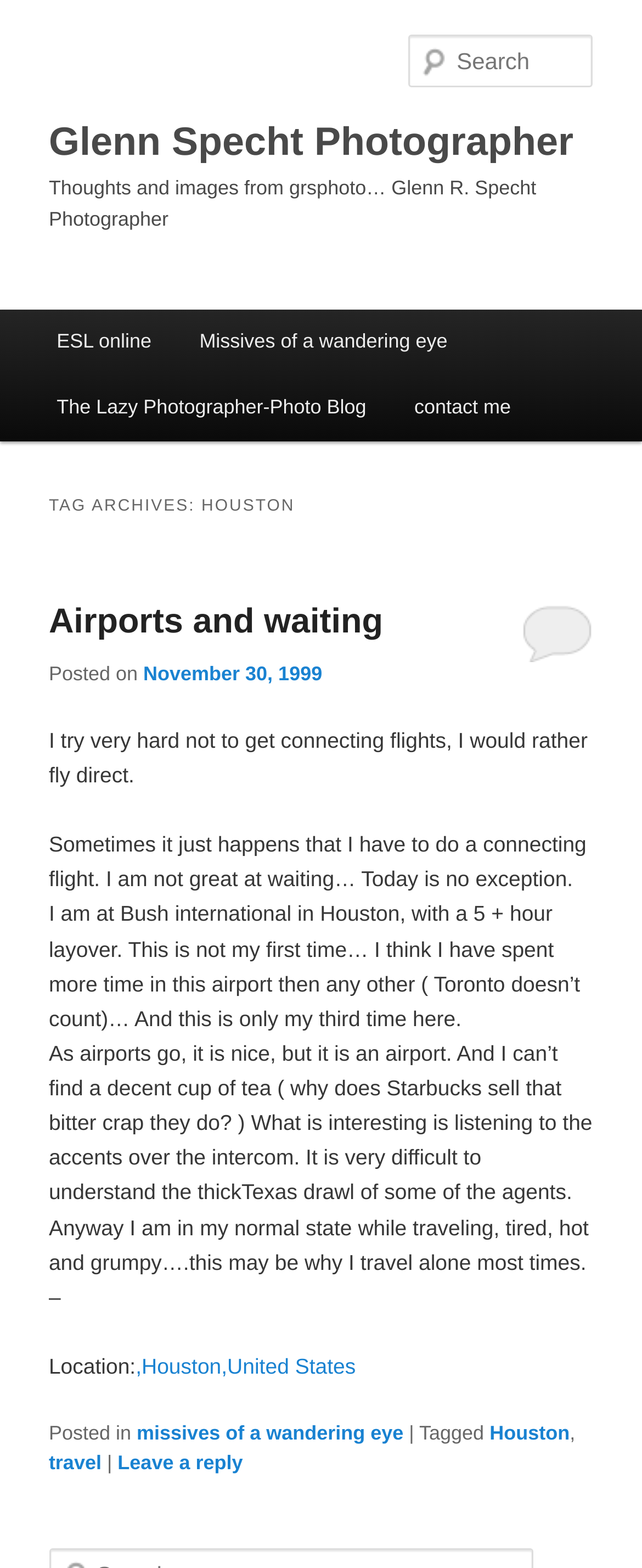Please examine the image and answer the question with a detailed explanation:
What is the photographer's name?

The photographer's name can be found in the heading element 'Glenn Specht Photographer' which is a link and also appears as a separate heading element. This suggests that the photographer's name is Glenn Specht.